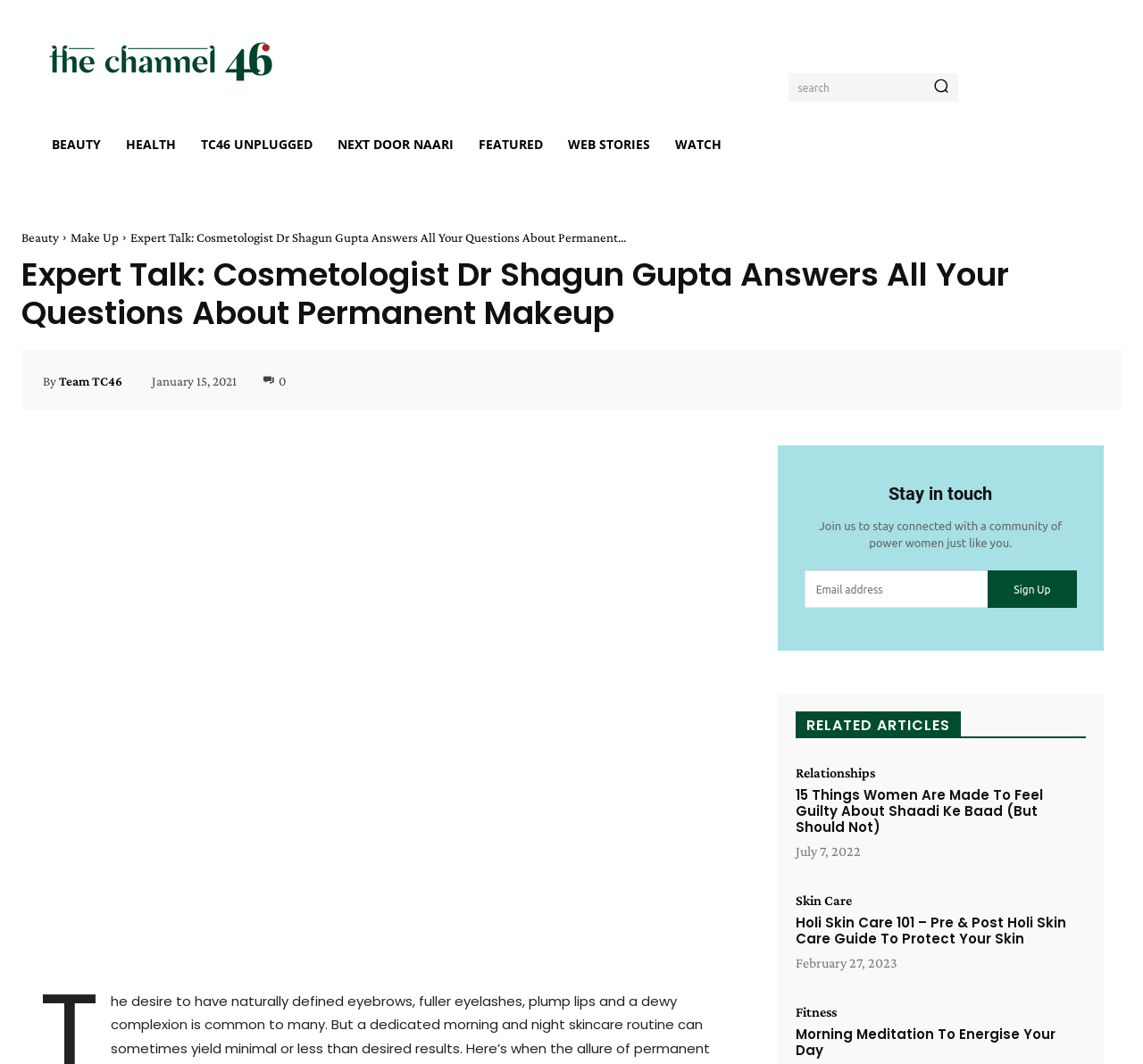Identify the bounding box for the described UI element: "Watch".

[0.58, 0.116, 0.642, 0.156]